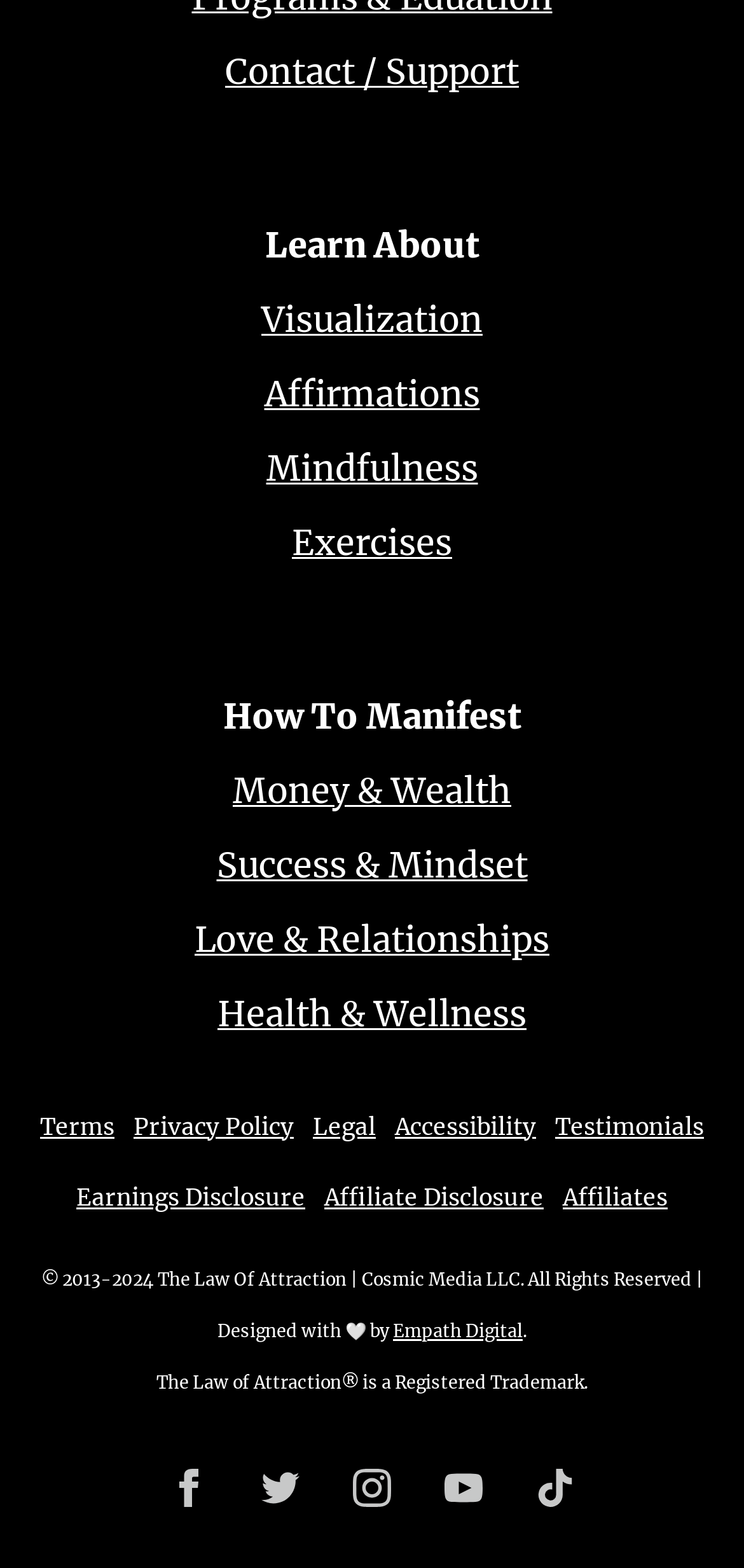What is the purpose of the 'Contact / Support' link? From the image, respond with a single word or brief phrase.

Get support or contact